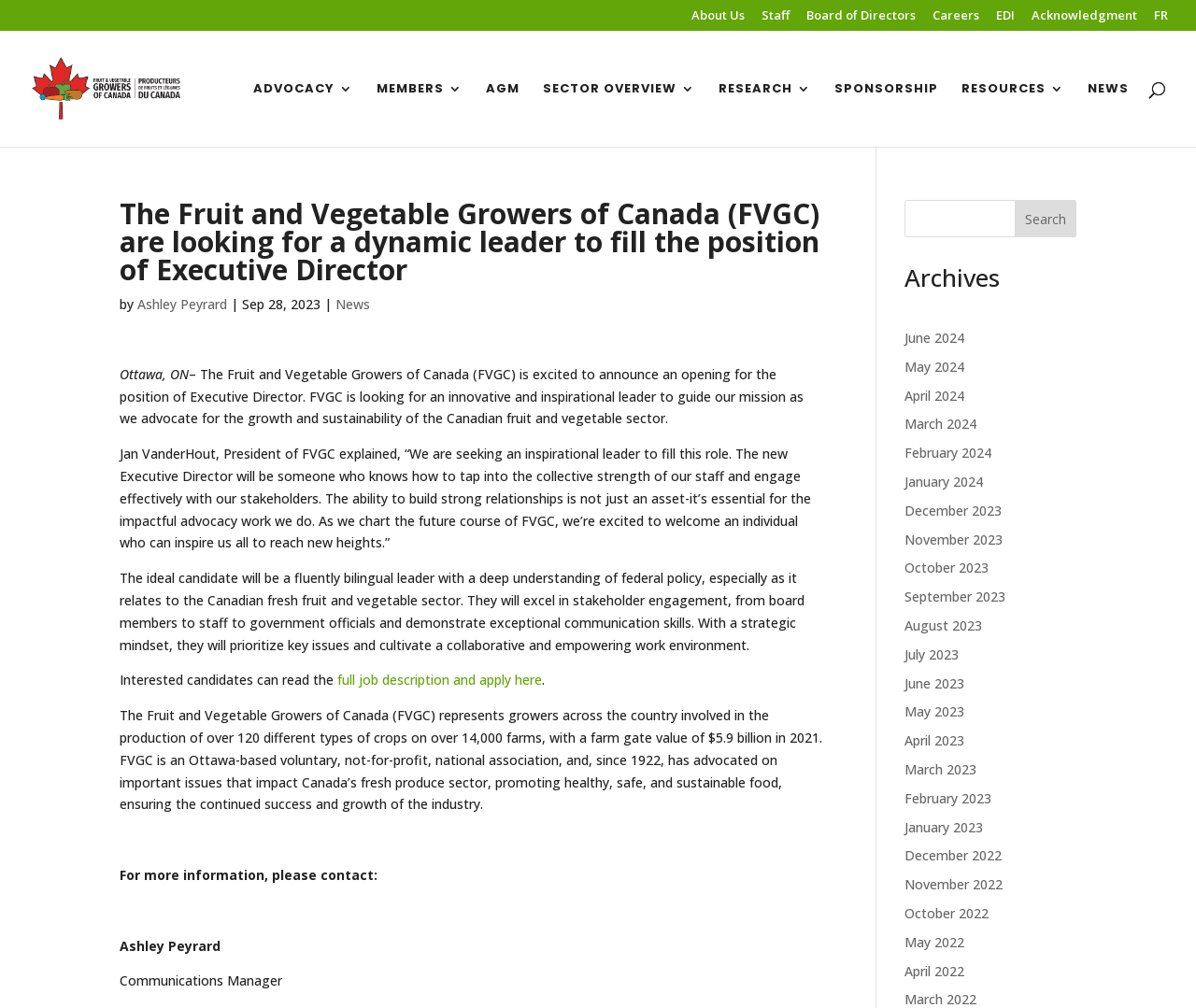Please specify the bounding box coordinates of the clickable region necessary for completing the following instruction: "View news archives". The coordinates must consist of four float numbers between 0 and 1, i.e., [left, top, right, bottom].

[0.756, 0.263, 0.9, 0.297]